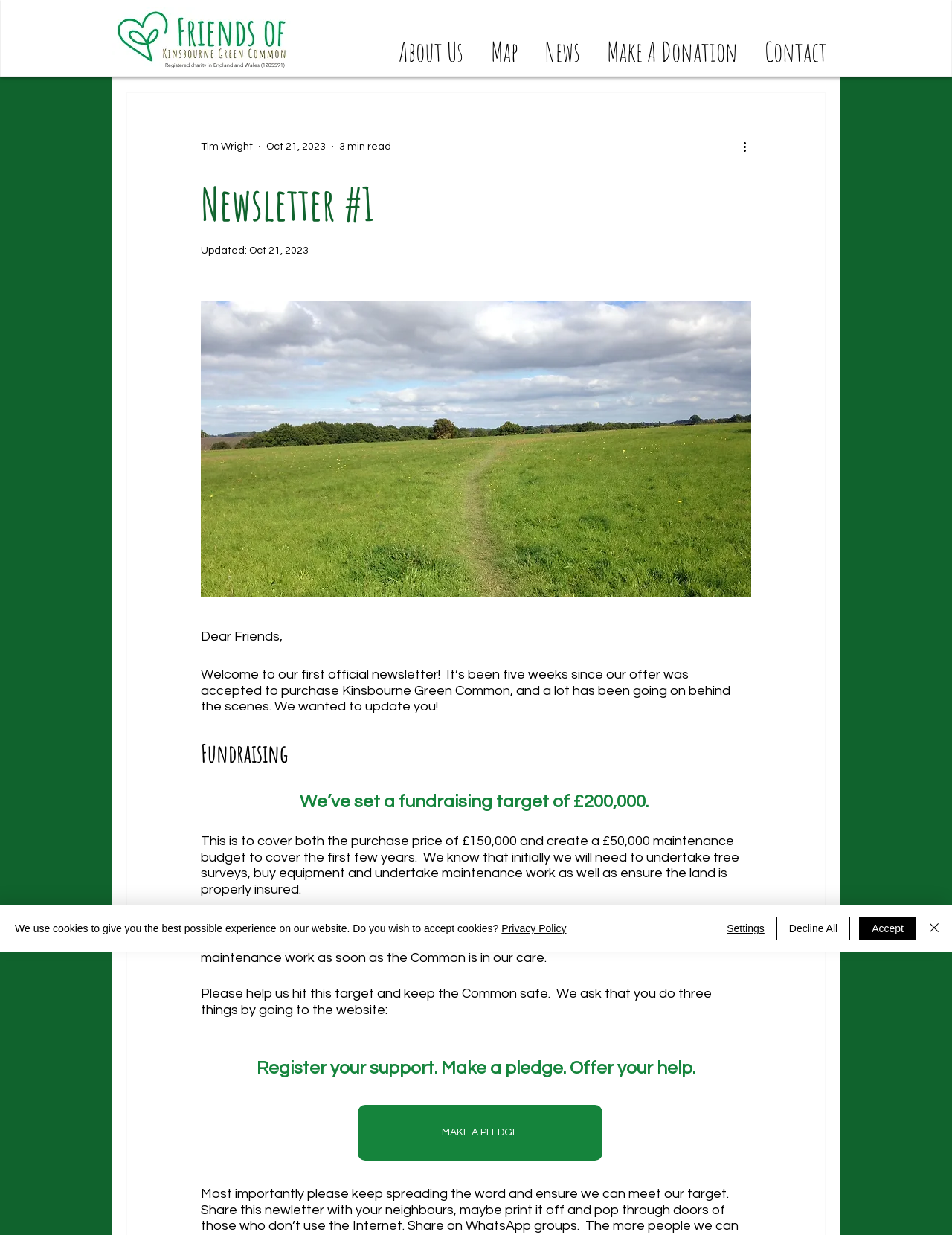Identify the bounding box coordinates for the element that needs to be clicked to fulfill this instruction: "Click the 'MAKE A PLEDGE' button". Provide the coordinates in the format of four float numbers between 0 and 1: [left, top, right, bottom].

[0.375, 0.895, 0.632, 0.94]